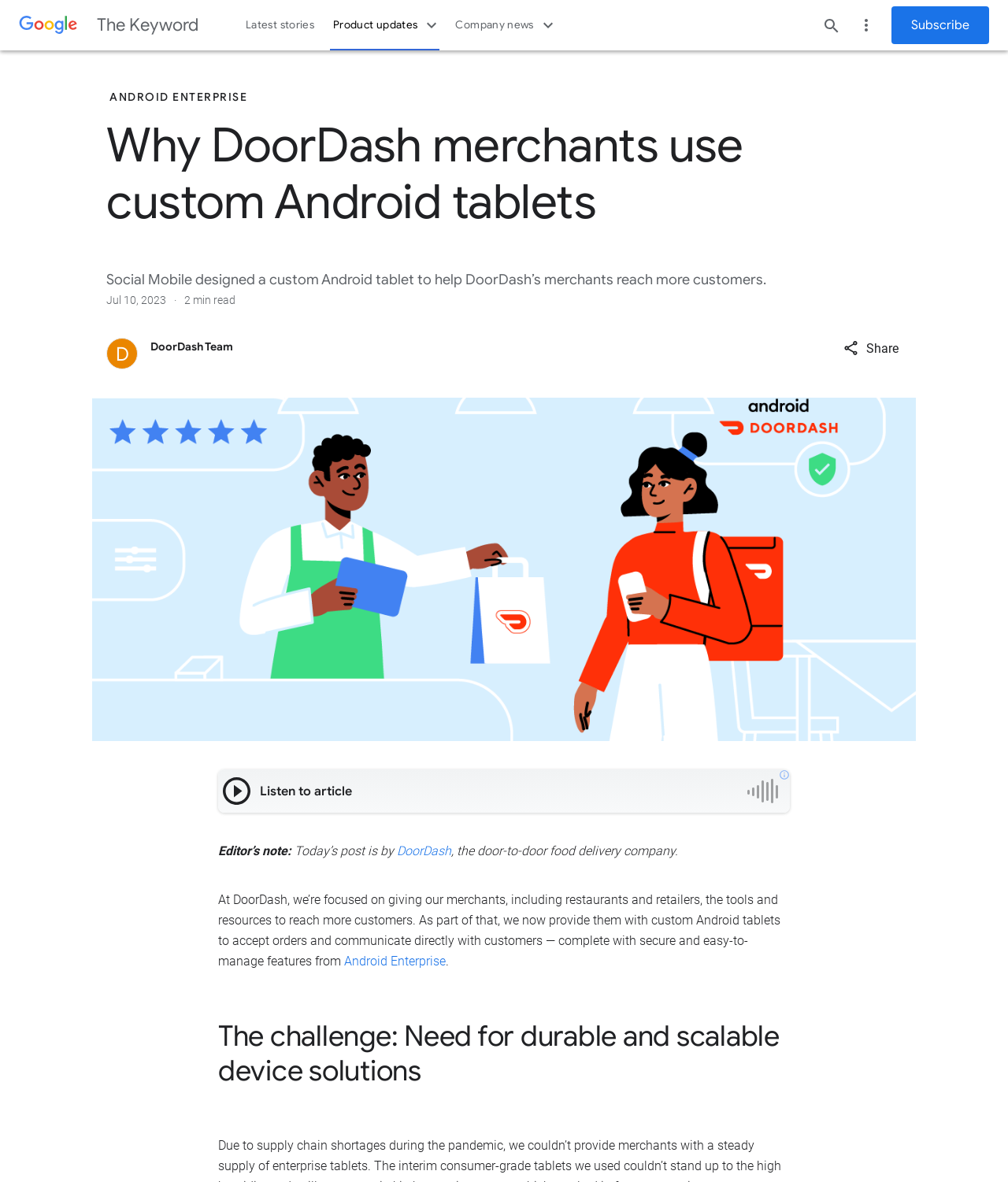Generate a comprehensive description of the webpage.

The webpage appears to be a blog post or article about DoorDash merchants using custom Android tablets. At the top of the page, there is a Google logo figure and a link to "The Keyword" on the left side, followed by a navigation menu with three buttons: "Latest stories", "Product updates", and "Company news". On the right side, there are two buttons: "Search" and "Secondary menu", and a link to subscribe to a newsletter.

Below the navigation menu, the main content of the article begins with a heading "Why DoorDash merchants use custom Android tablets" and a subheading with the date "Jul 10, 2023" and a "2 min read" indicator. The article text describes how DoorDash designed a custom Android tablet to help merchants reach more customers.

On the right side of the article, there is a "Share" button and a "ReadAloud player" section with a link to "Powered by Google - Privacy policy" and a "Play" button. The article continues with an editor's note and a section about DoorDash providing custom Android tablets to merchants, complete with secure and easy-to-manage features from Android Enterprise.

The article is divided into sections, with headings such as "The challenge: Need for durable and scalable device solutions". There are no images in the article content, but there are several figures and icons, including the Google logo and icons for the navigation menu buttons.